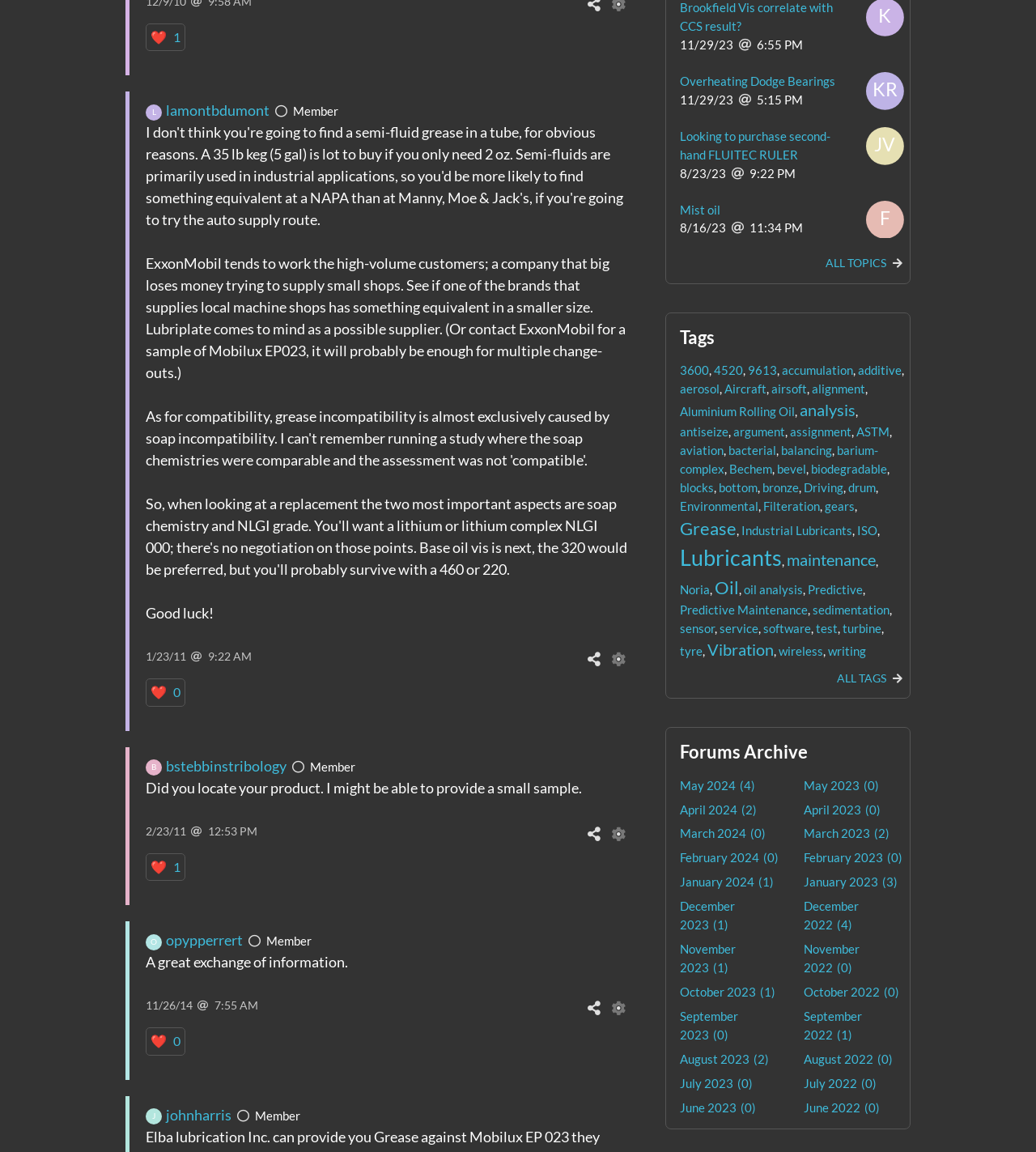Determine the bounding box coordinates of the region to click in order to accomplish the following instruction: "Click on the link to Brookfield Vis correlate with CCS result". Provide the coordinates as four float numbers between 0 and 1, specifically [left, top, right, bottom].

[0.656, 0.0, 0.804, 0.029]